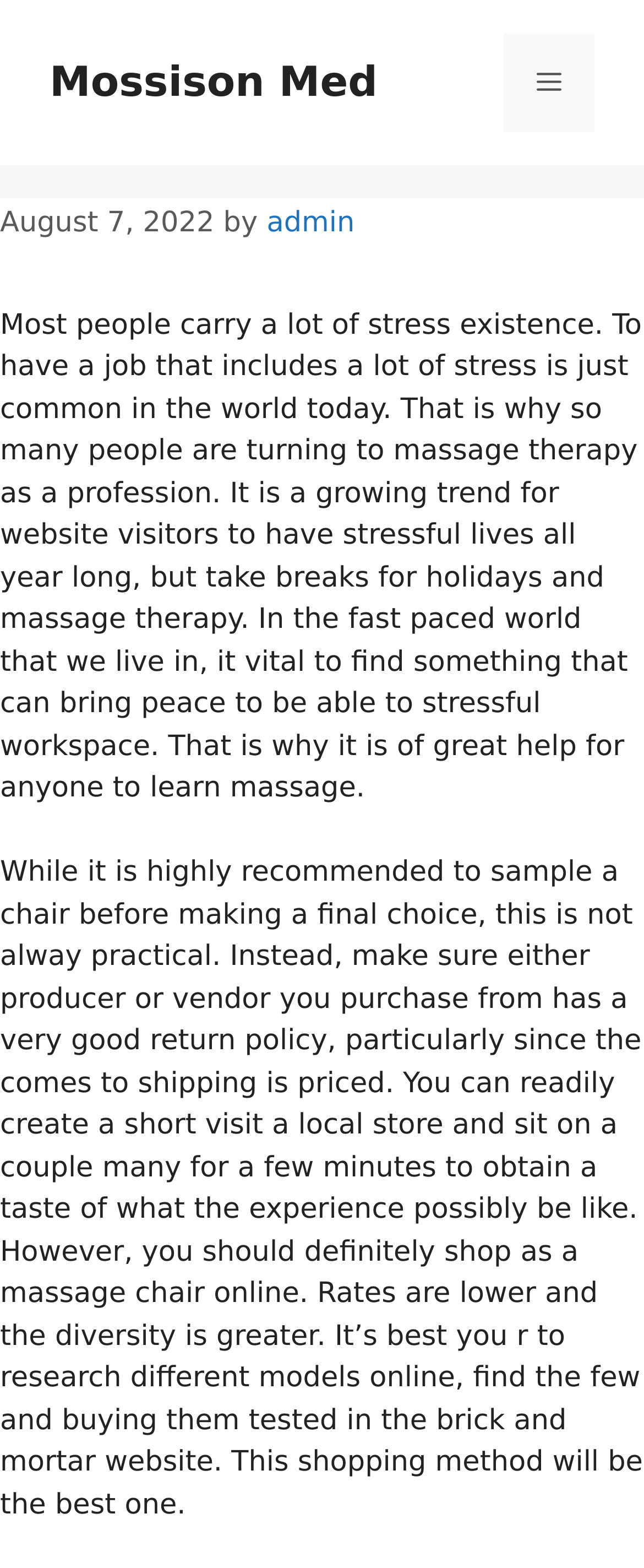Using the format (top-left x, top-left y, bottom-right x, bottom-right y), and given the element description, identify the bounding box coordinates within the screenshot: Menu

[0.782, 0.021, 0.923, 0.084]